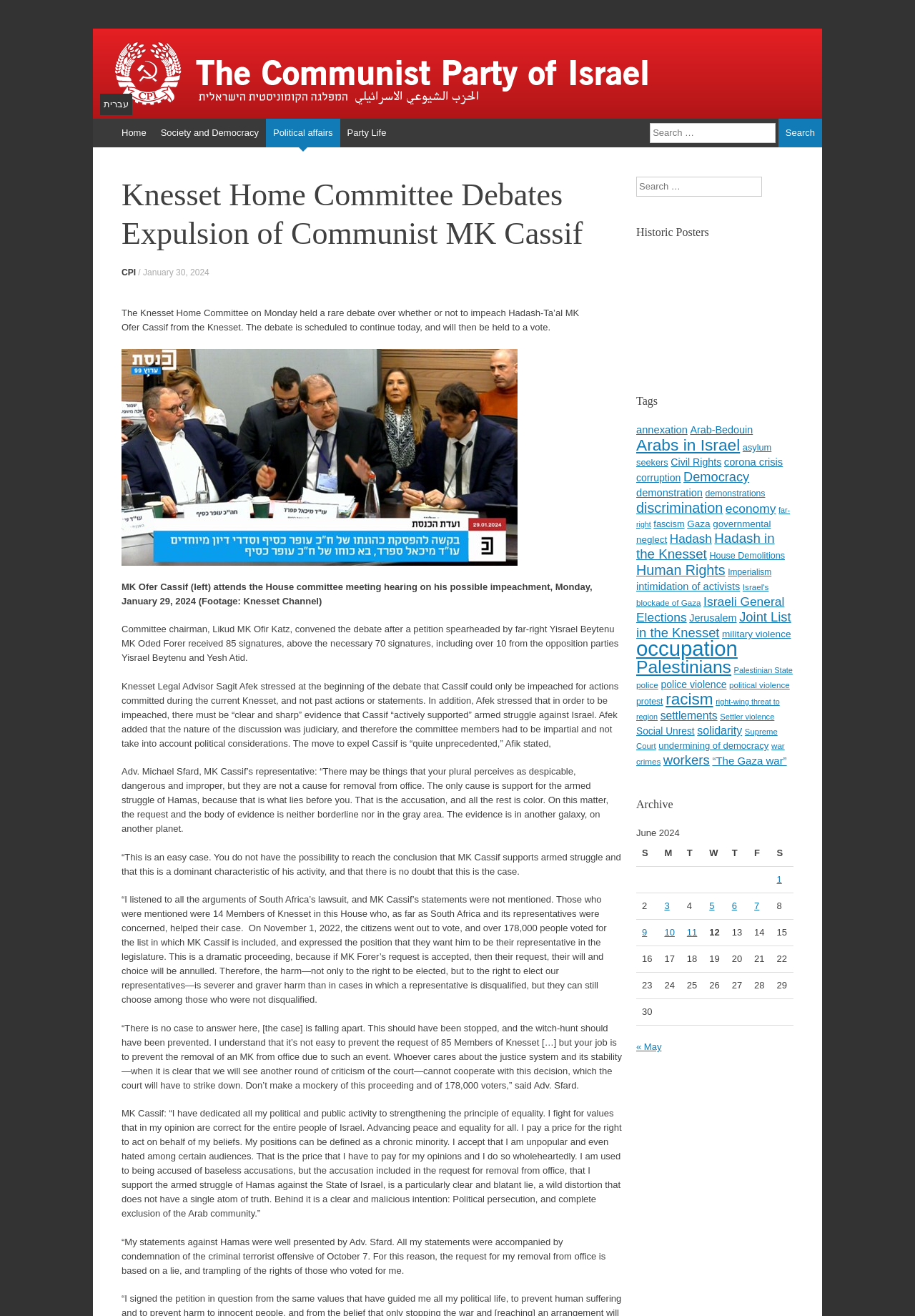Find the bounding box coordinates of the area to click in order to follow the instruction: "Read about Knesset Home Committee Debates Expulsion of Communist MK Cassif".

[0.133, 0.134, 0.68, 0.192]